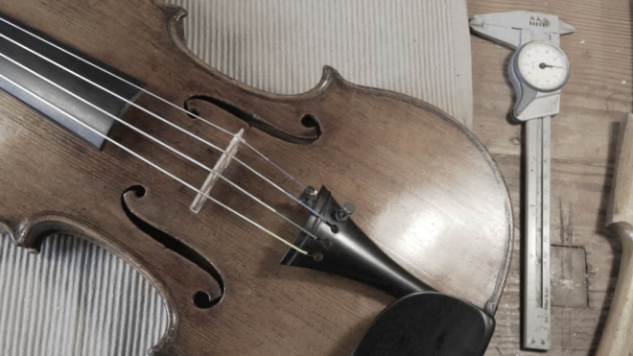What is the significance of this violin model?
Using the visual information from the image, give a one-word or short-phrase answer.

World's first Vegan Society Certified